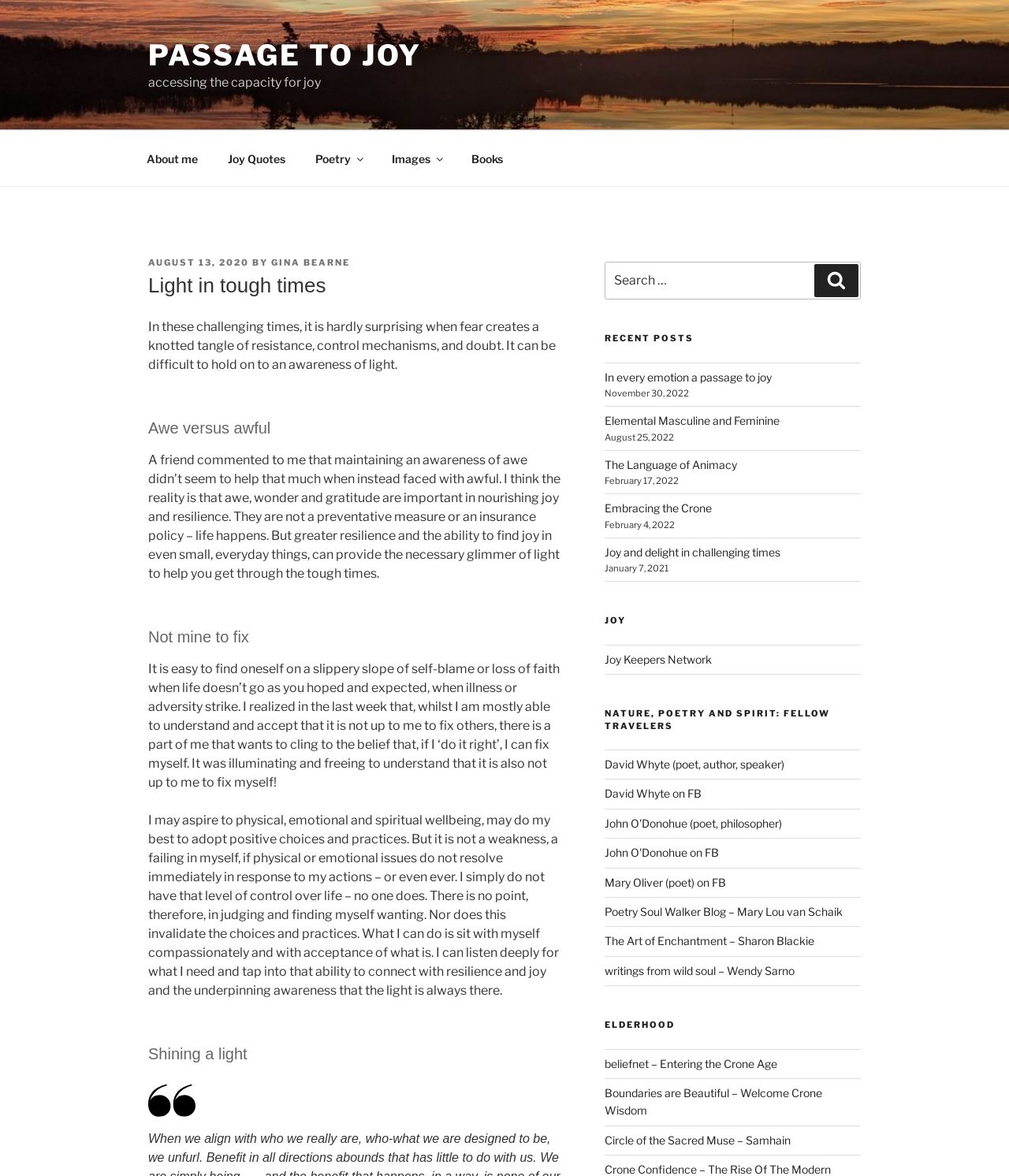Find the bounding box coordinates of the clickable region needed to perform the following instruction: "Visit the 'Joy Keepers Network'". The coordinates should be provided as four float numbers between 0 and 1, i.e., [left, top, right, bottom].

[0.599, 0.555, 0.705, 0.566]